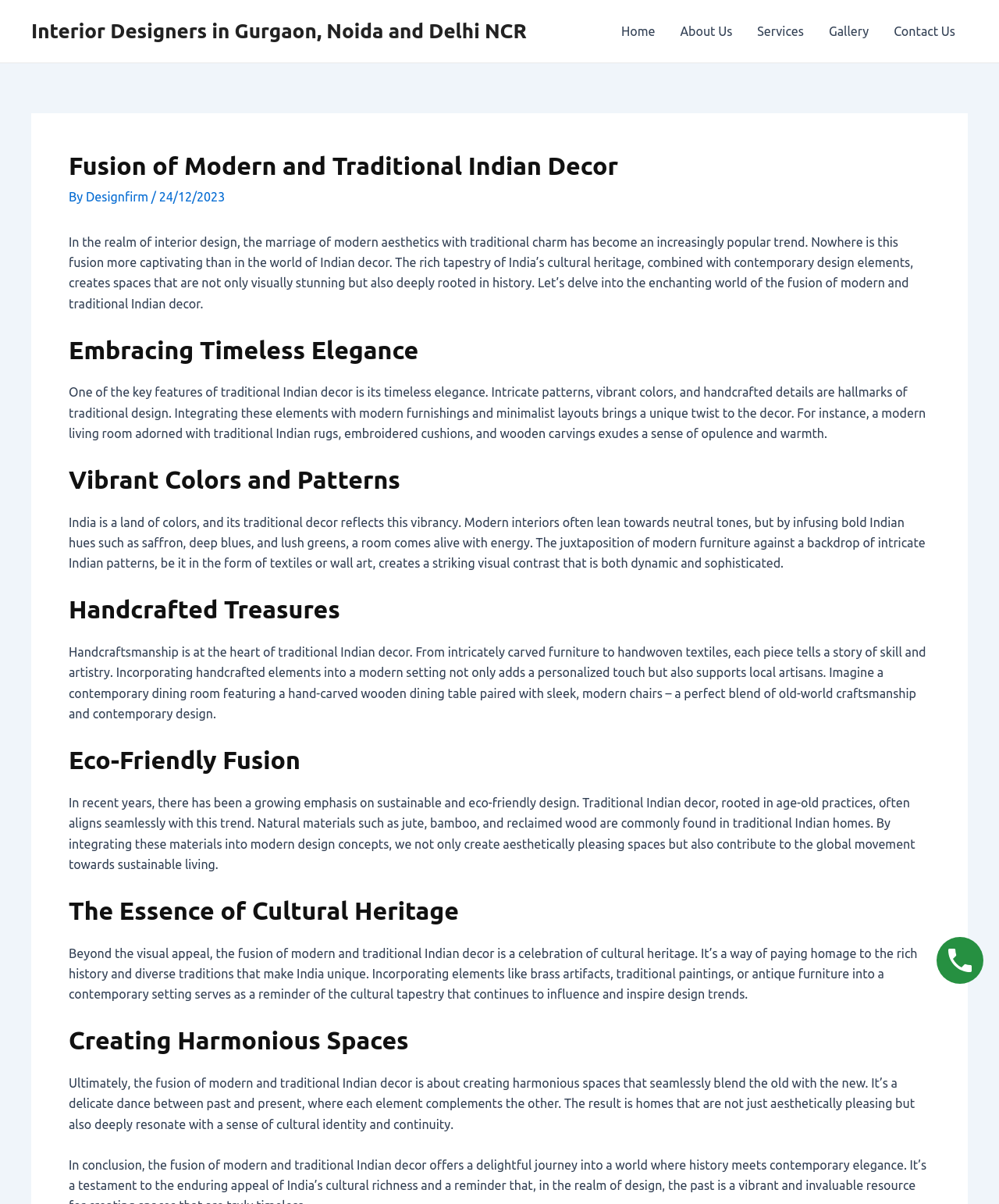What is the last section of the article about?
Please answer using one word or phrase, based on the screenshot.

Creating Harmonious Spaces